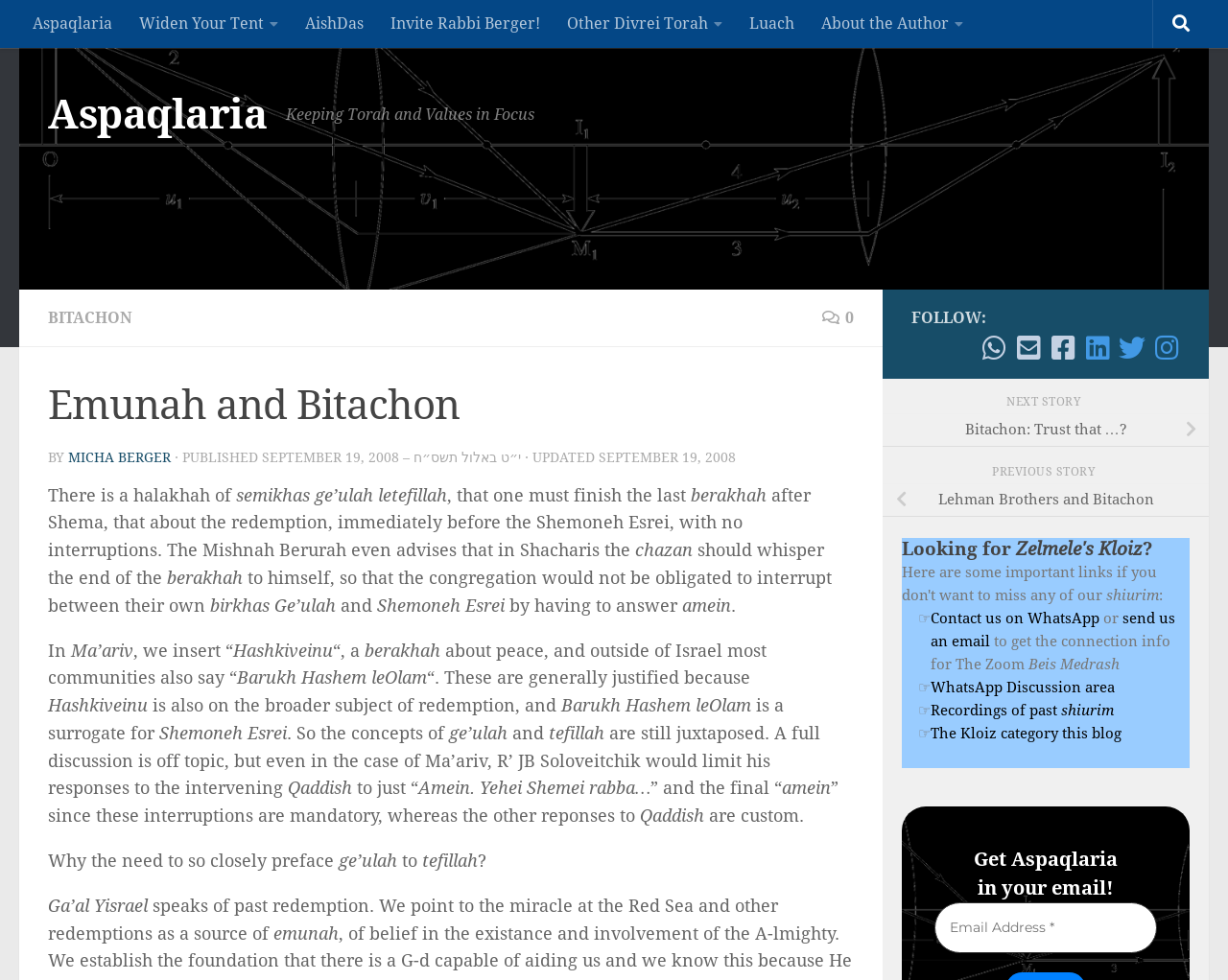Refer to the screenshot and give an in-depth answer to this question: What is the date of publication of the article?

The date of publication can be found in the article's metadata, specifically in the 'PUBLISHED' section, where it is written 'SEPTEMBER 19, 2008 – י״ט באלול תשס״ח'.